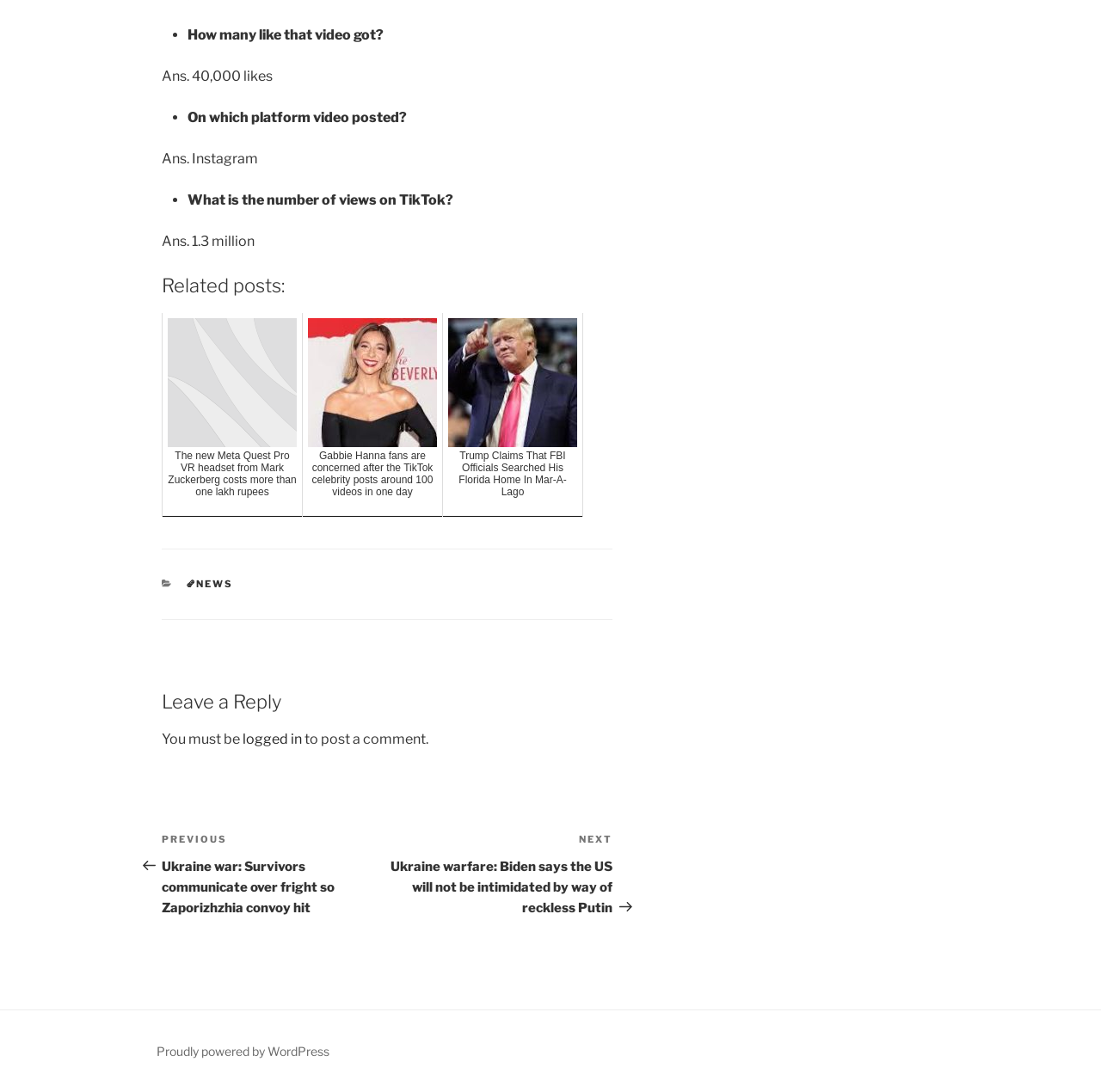What is the number of likes on the video?
Using the visual information, reply with a single word or short phrase.

40,000